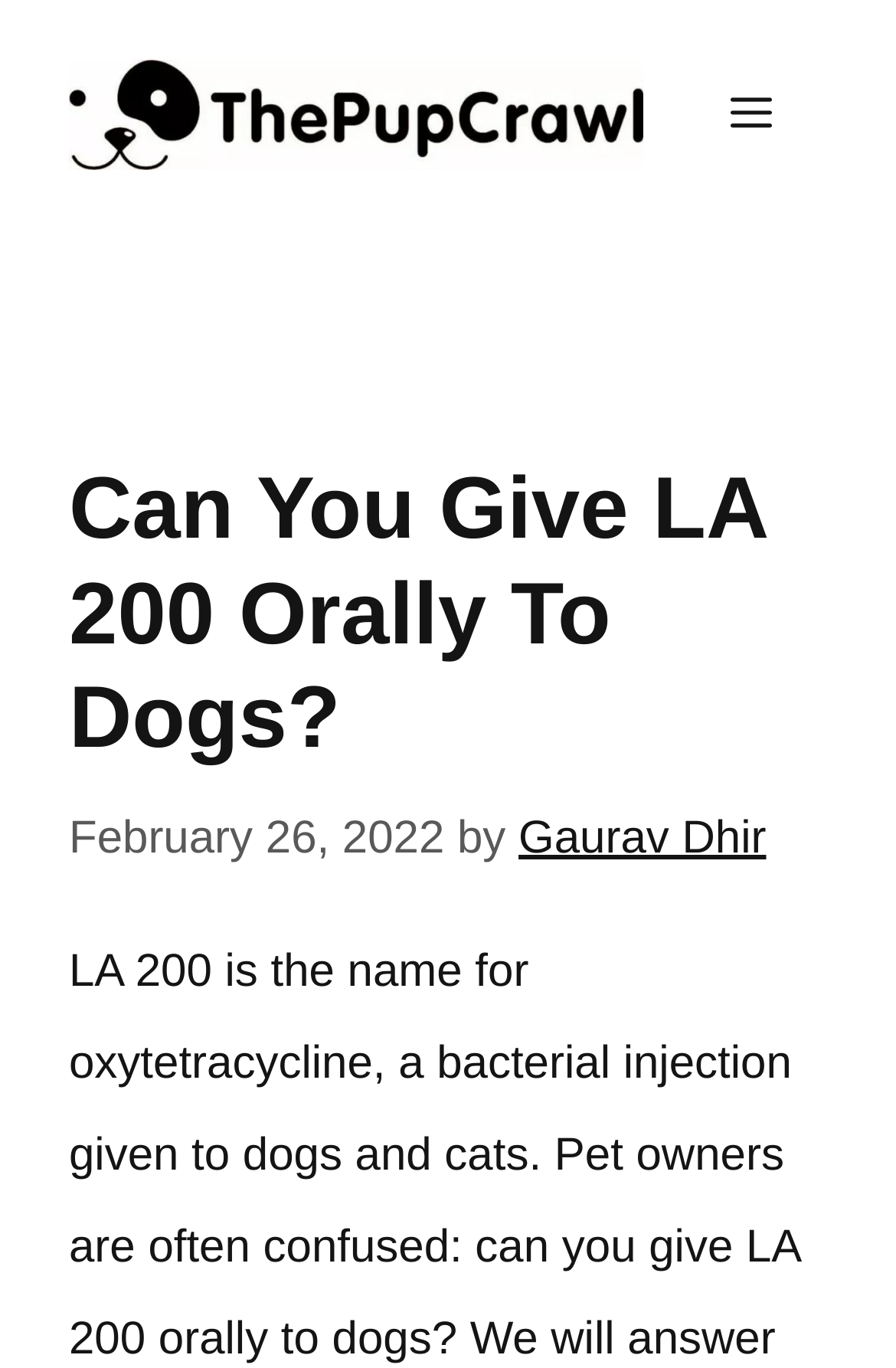What is the main topic of the article?
Please use the image to provide a one-word or short phrase answer.

LA 200